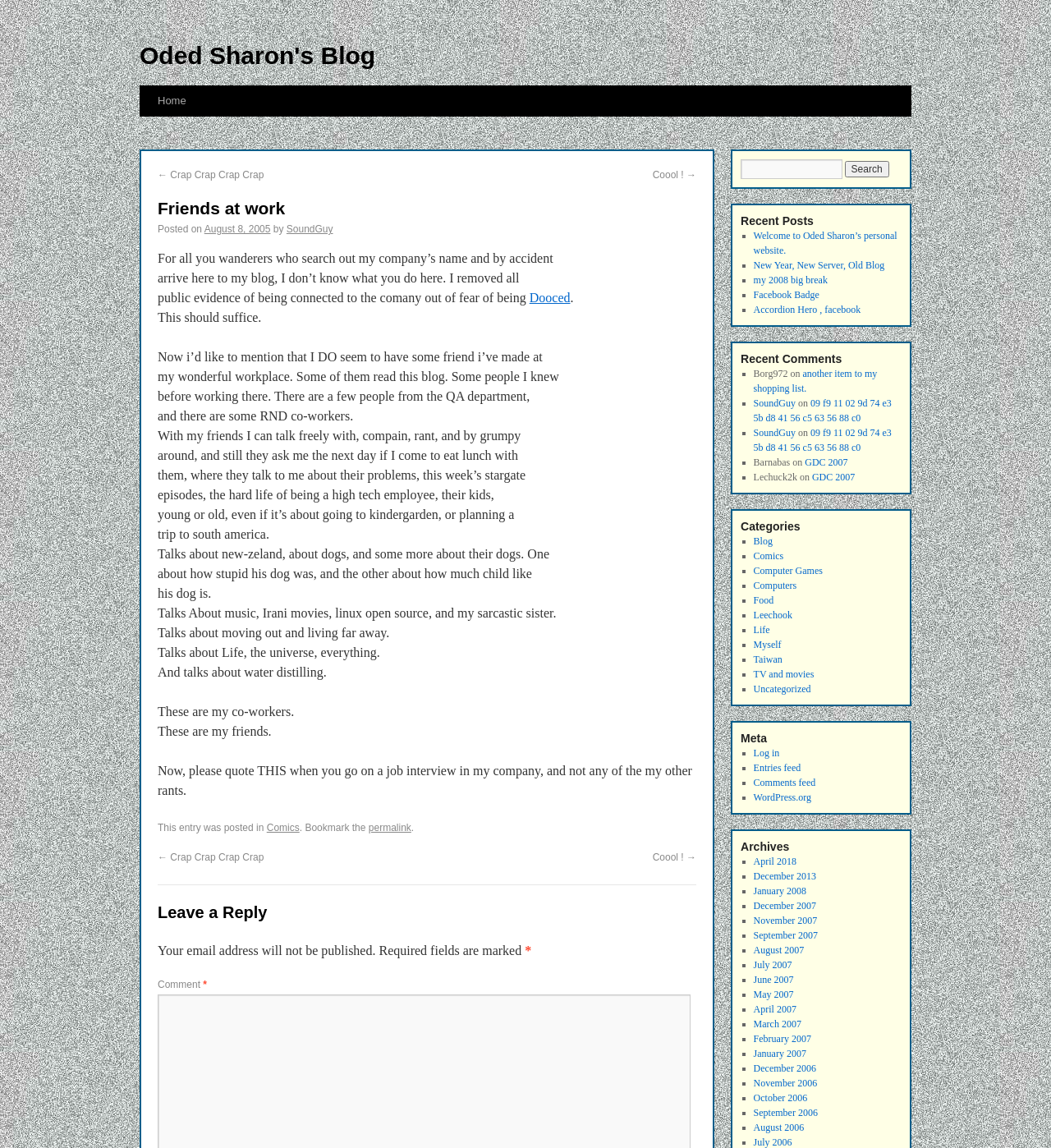Predict the bounding box coordinates of the UI element that matches this description: "← Crap Crap Crap Crap". The coordinates should be in the format [left, top, right, bottom] with each value between 0 and 1.

[0.15, 0.147, 0.251, 0.157]